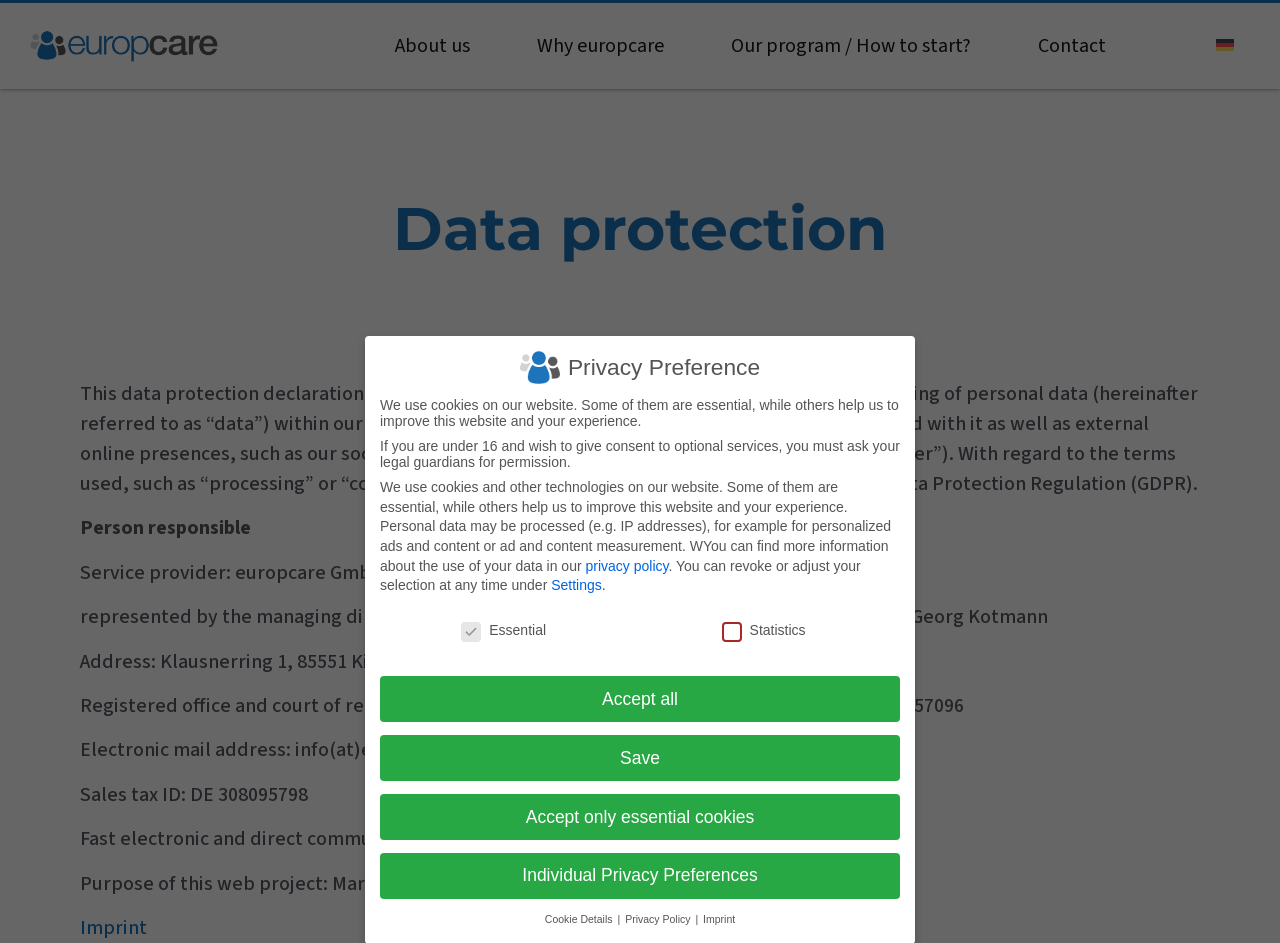Please identify the bounding box coordinates of the clickable element to fulfill the following instruction: "Click the 'Contact' link". The coordinates should be four float numbers between 0 and 1, i.e., [left, top, right, bottom].

[0.795, 0.024, 0.879, 0.073]